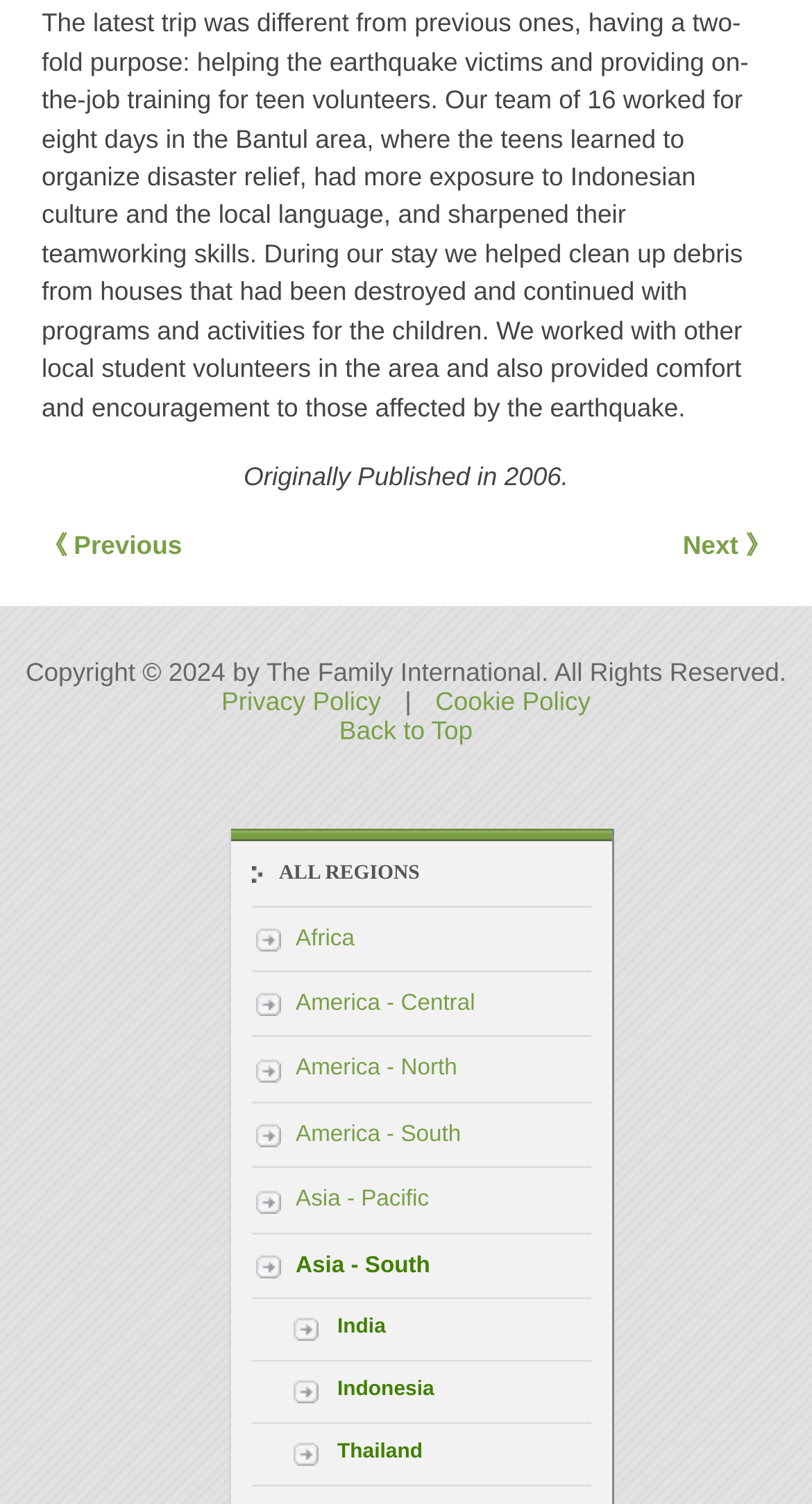Please locate the clickable area by providing the bounding box coordinates to follow this instruction: "Go to the next article".

[0.841, 0.351, 0.949, 0.375]